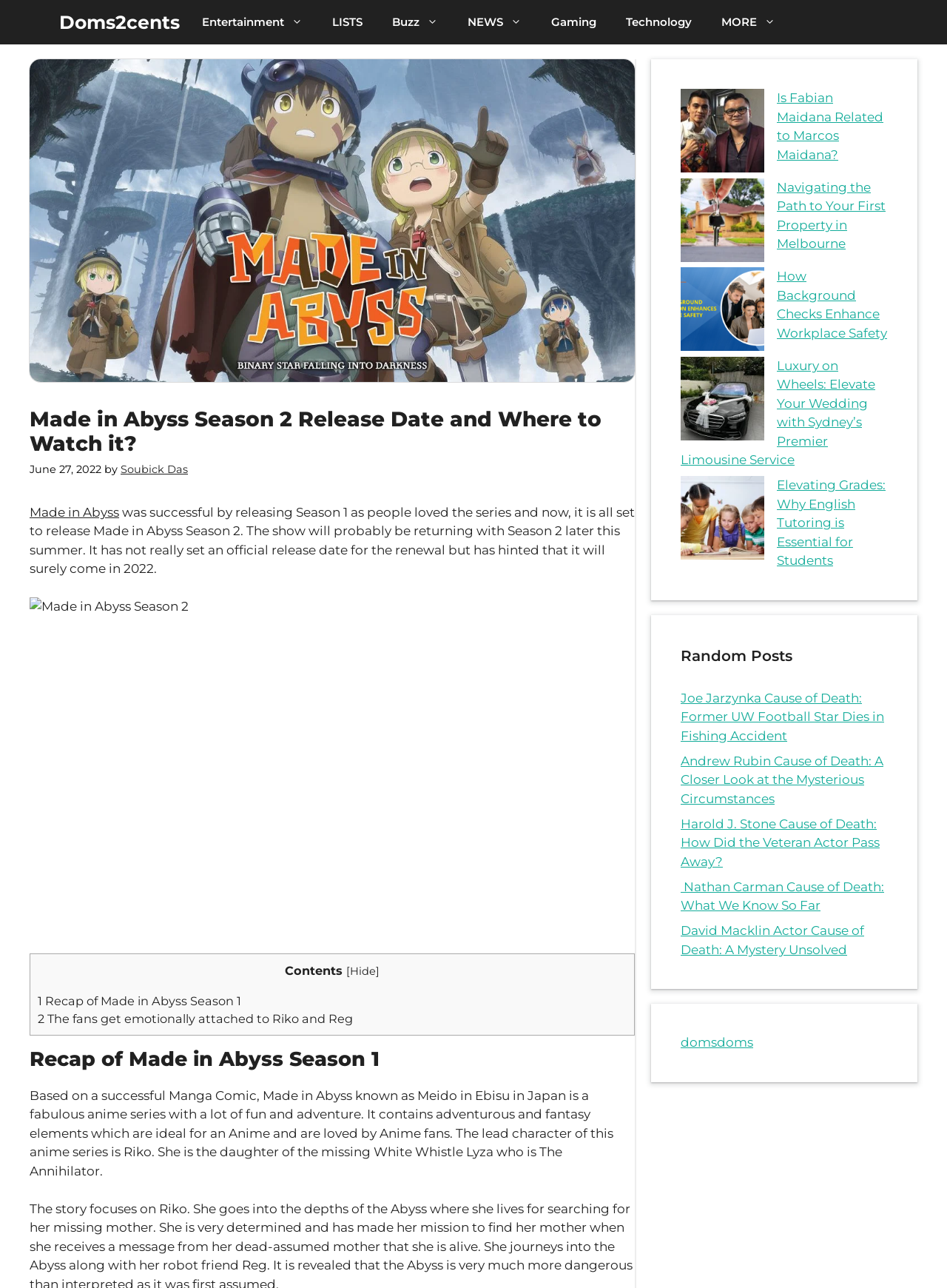Could you identify the text that serves as the heading for this webpage?

Made in Abyss Season 2 Release Date and Where to Watch it?